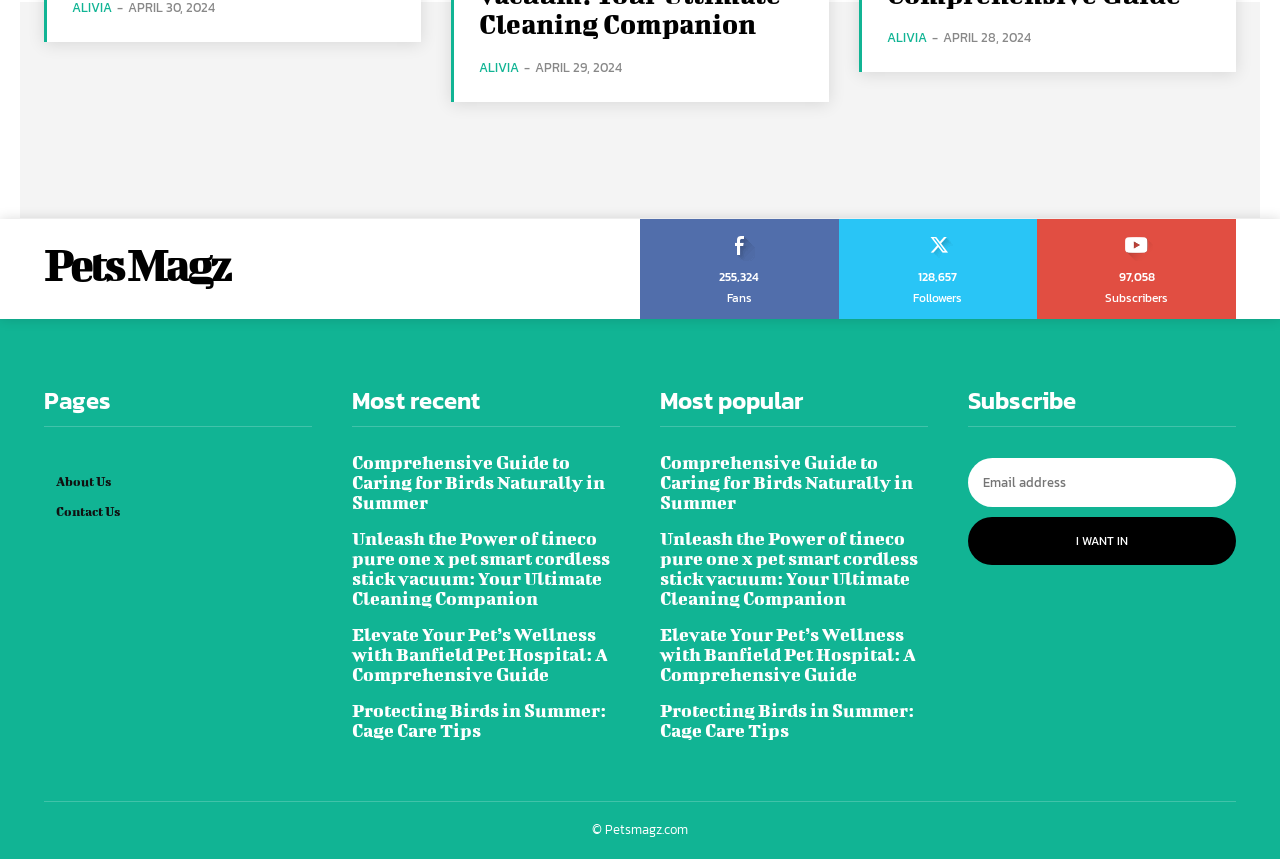Please provide a short answer using a single word or phrase for the question:
What is the copyright information at the bottom?

Petsmagz.com